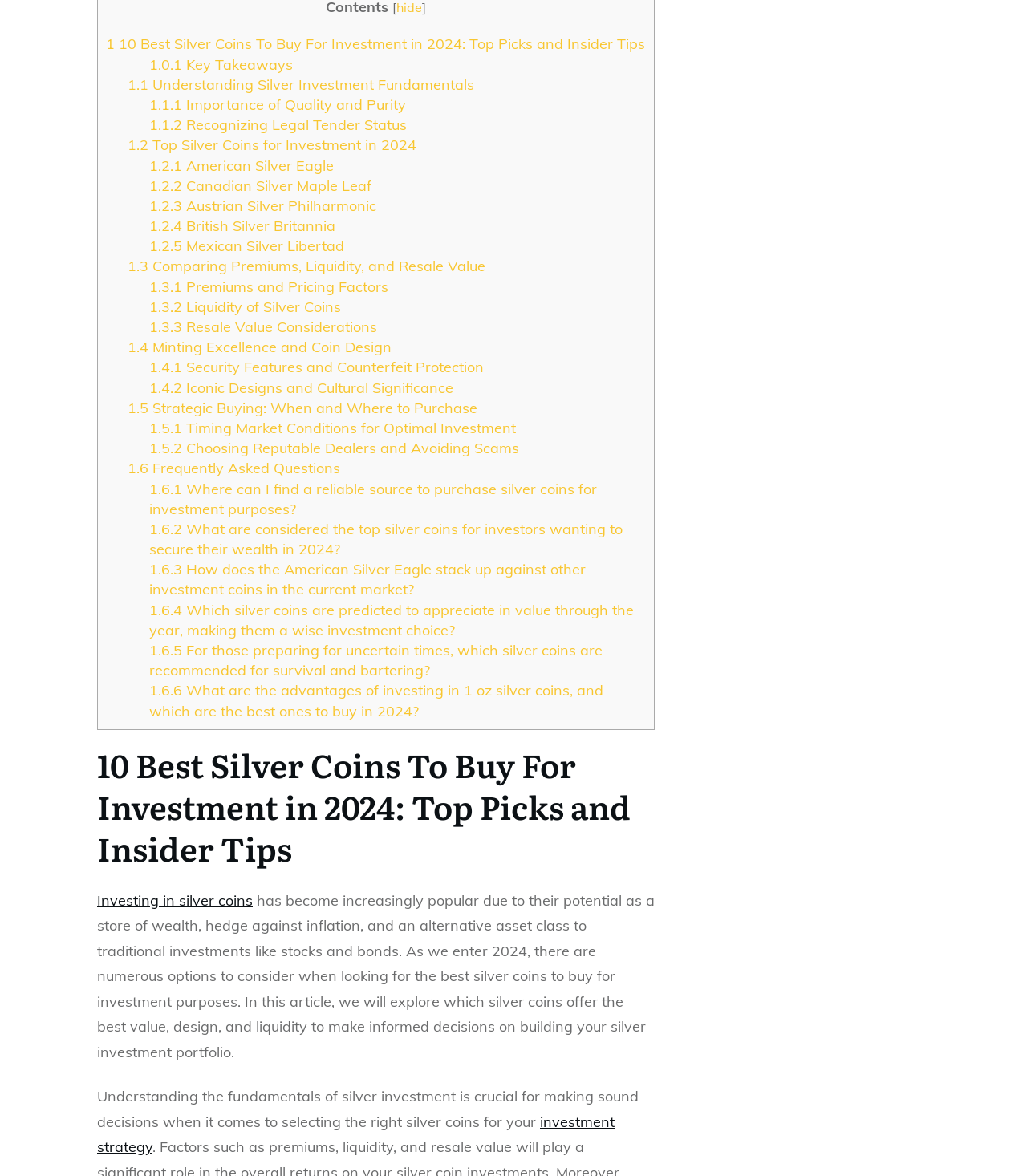Specify the bounding box coordinates of the element's area that should be clicked to execute the given instruction: "Click on 'Investing in silver coins'". The coordinates should be four float numbers between 0 and 1, i.e., [left, top, right, bottom].

[0.095, 0.758, 0.246, 0.773]